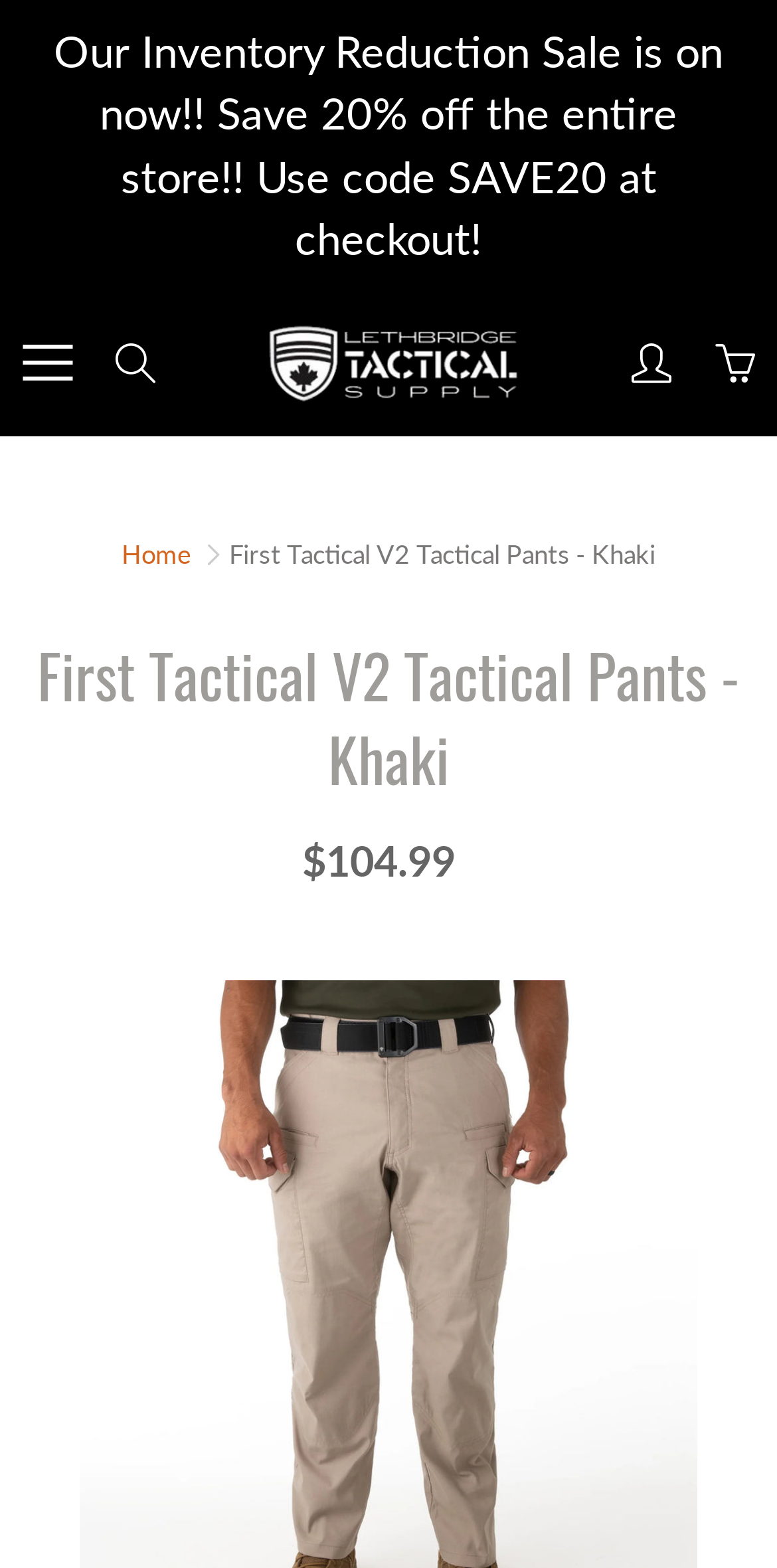Find and generate the main title of the webpage.

First Tactical V2 Tactical Pants - Khaki